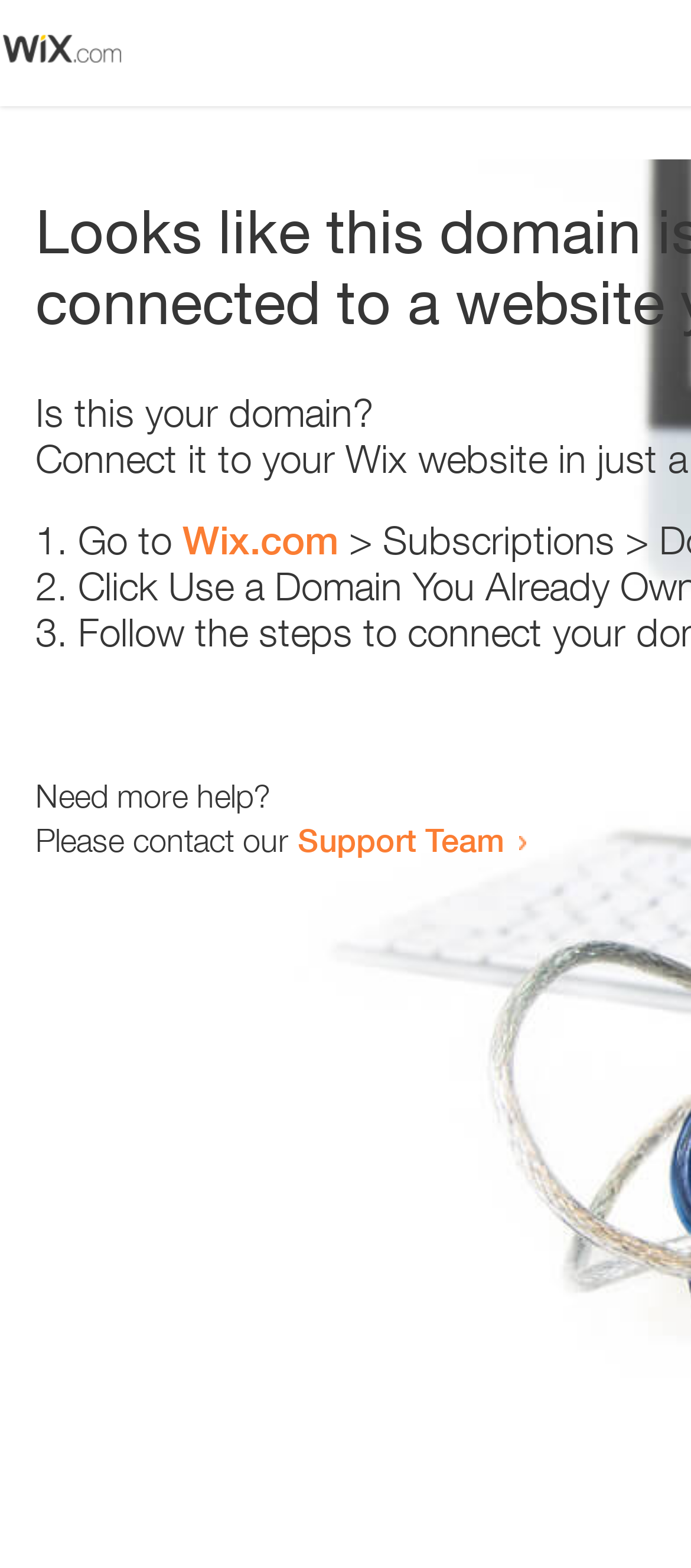Respond with a single word or phrase to the following question:
How many list markers are present?

3